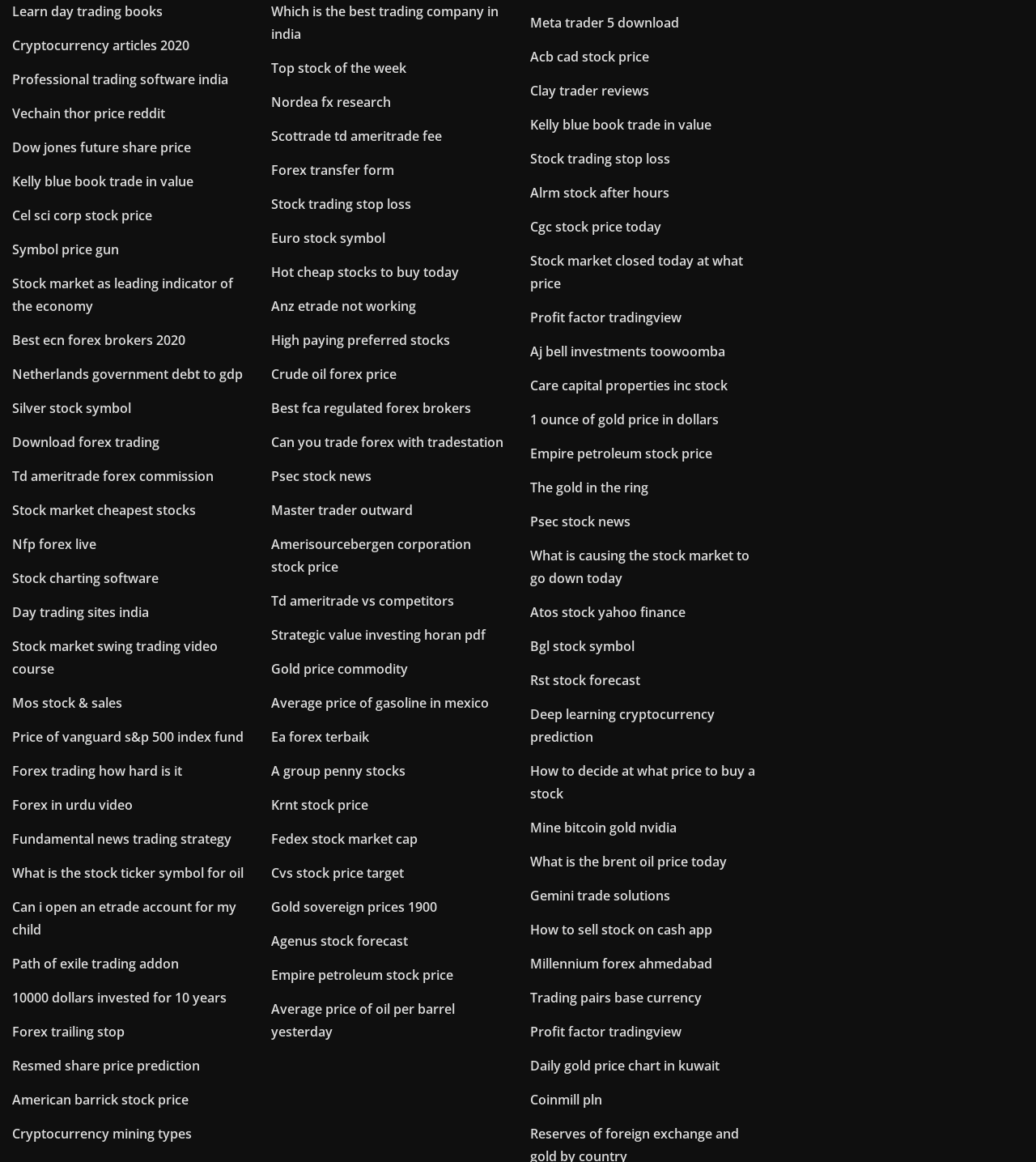What is the topic of the link 'Learn day trading books'?
Using the visual information, reply with a single word or short phrase.

Day trading